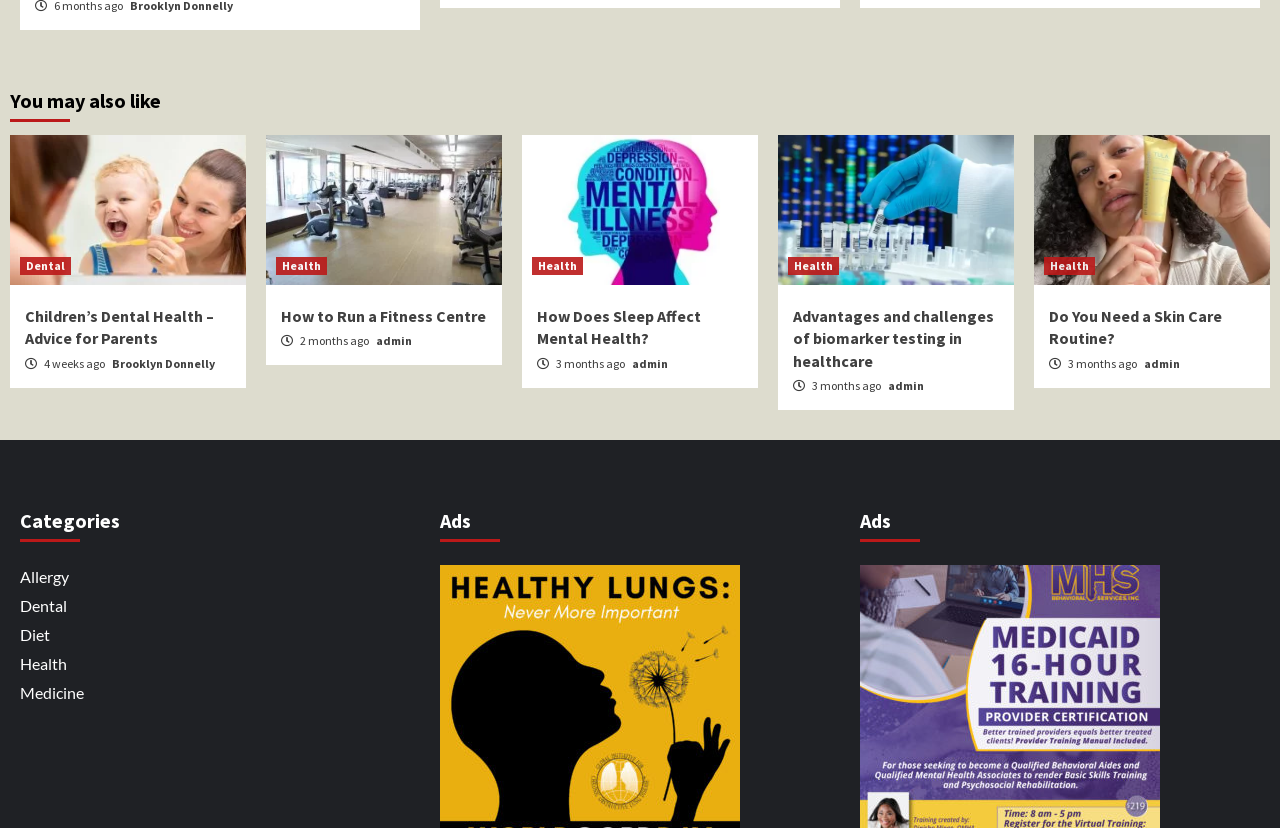Identify the bounding box coordinates for the UI element that matches this description: "Brooklyn Donnelly".

[0.088, 0.43, 0.168, 0.448]